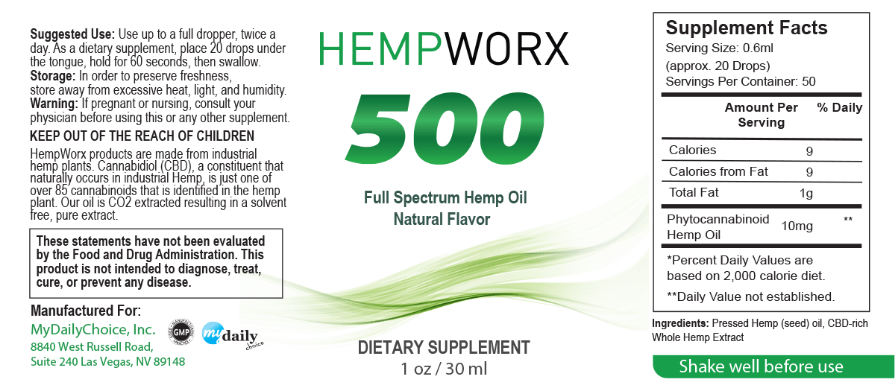Detail every aspect of the image in your description.

The image displays the label for HEMPWORX 500, a dietary supplement featuring full-spectrum hemp oil in a natural flavor. The design emphasizes the product name prominently at the top, with a vibrant green color used for the "HEMPWORX" branding. Below this, key usage instructions indicate the suggested use as two full droppers per day, along with storage recommendations to maintain product freshness. Important warnings are highlighted, advising pregnant or nursing individuals to consult a healthcare professional prior to use and reminding consumers to keep the product out of children's reach. 

The right side showcases detailed supplement facts, including serving size, calorie content, and the amount of phytocannabinoid-rich hemp oil per serving. The label notes that the product is manufactured by MyDailyChoice, Inc., based in Las Vegas, NV, and carries disclaimers regarding FDA evaluation, asserting that it is not intended to diagnose, treat, cure, or prevent any disease. A visual cue at the bottom instructs users to "Shake well before use," underscoring the importance of preparation prior to consumption.